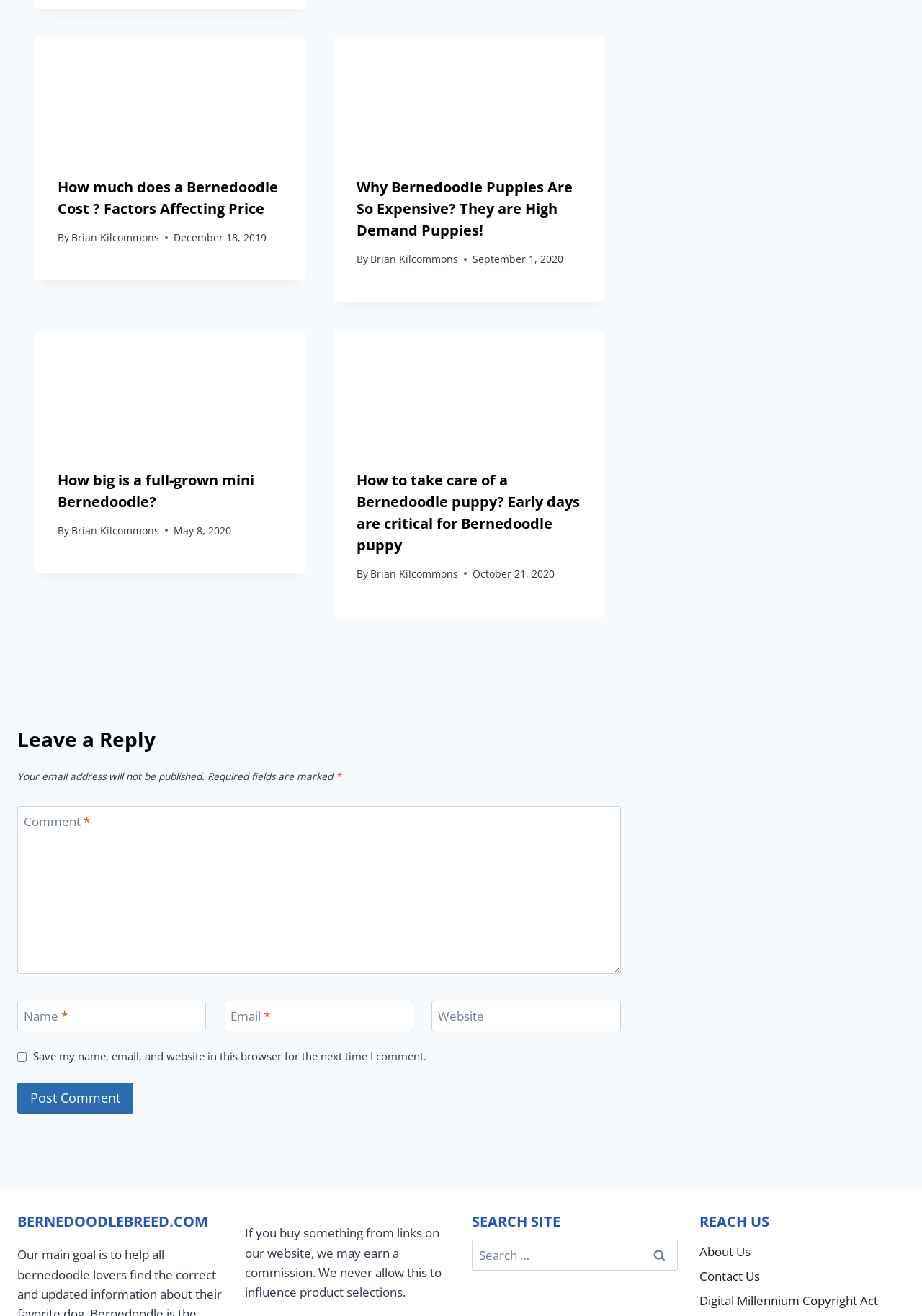Provide your answer in a single word or phrase: 
What is the name of the website?

BERNEDOODLEBREED.COM